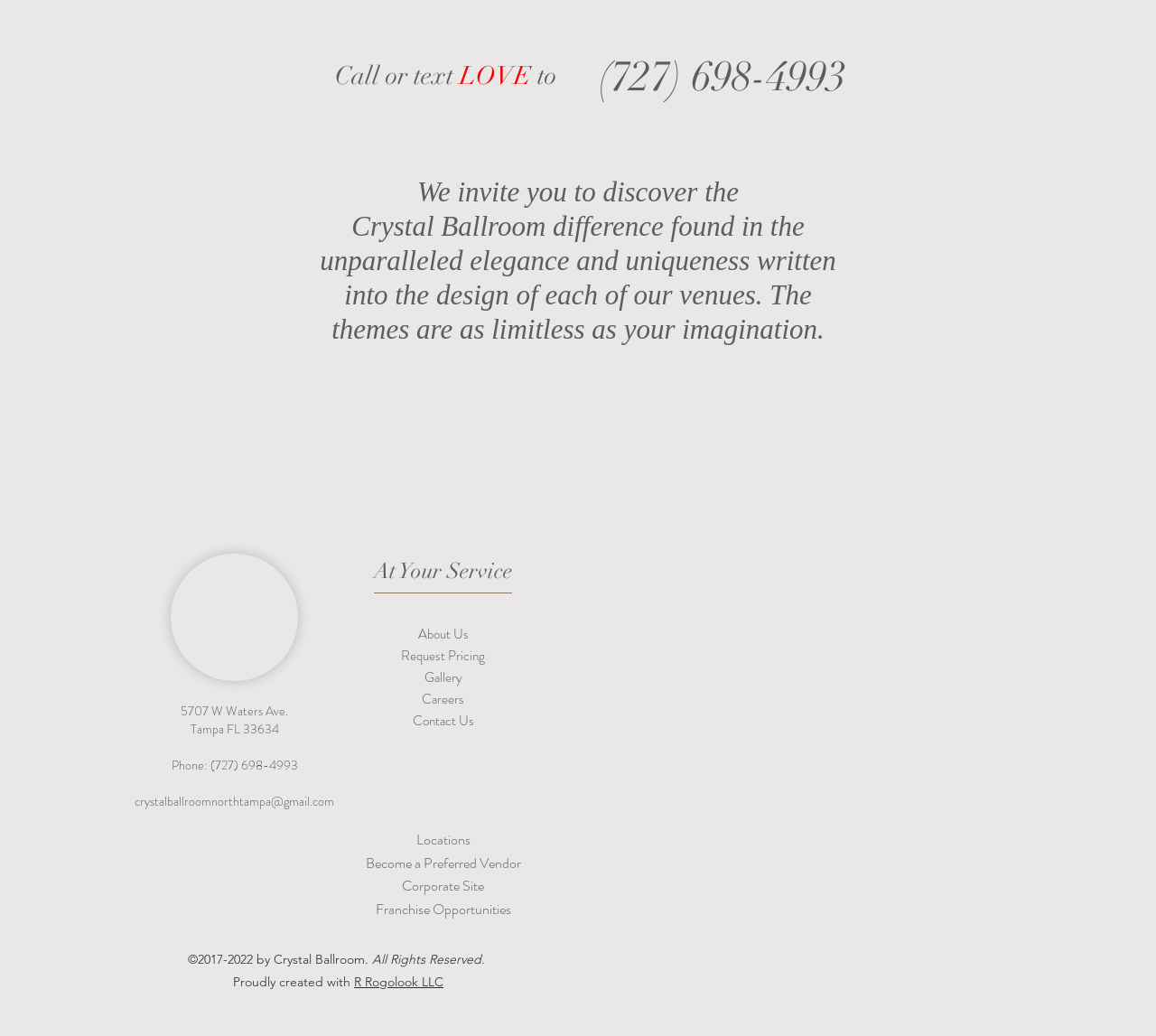Identify the bounding box for the UI element specified in this description: "Wix.com". The coordinates must be four float numbers between 0 and 1, formatted as [left, top, right, bottom].

None